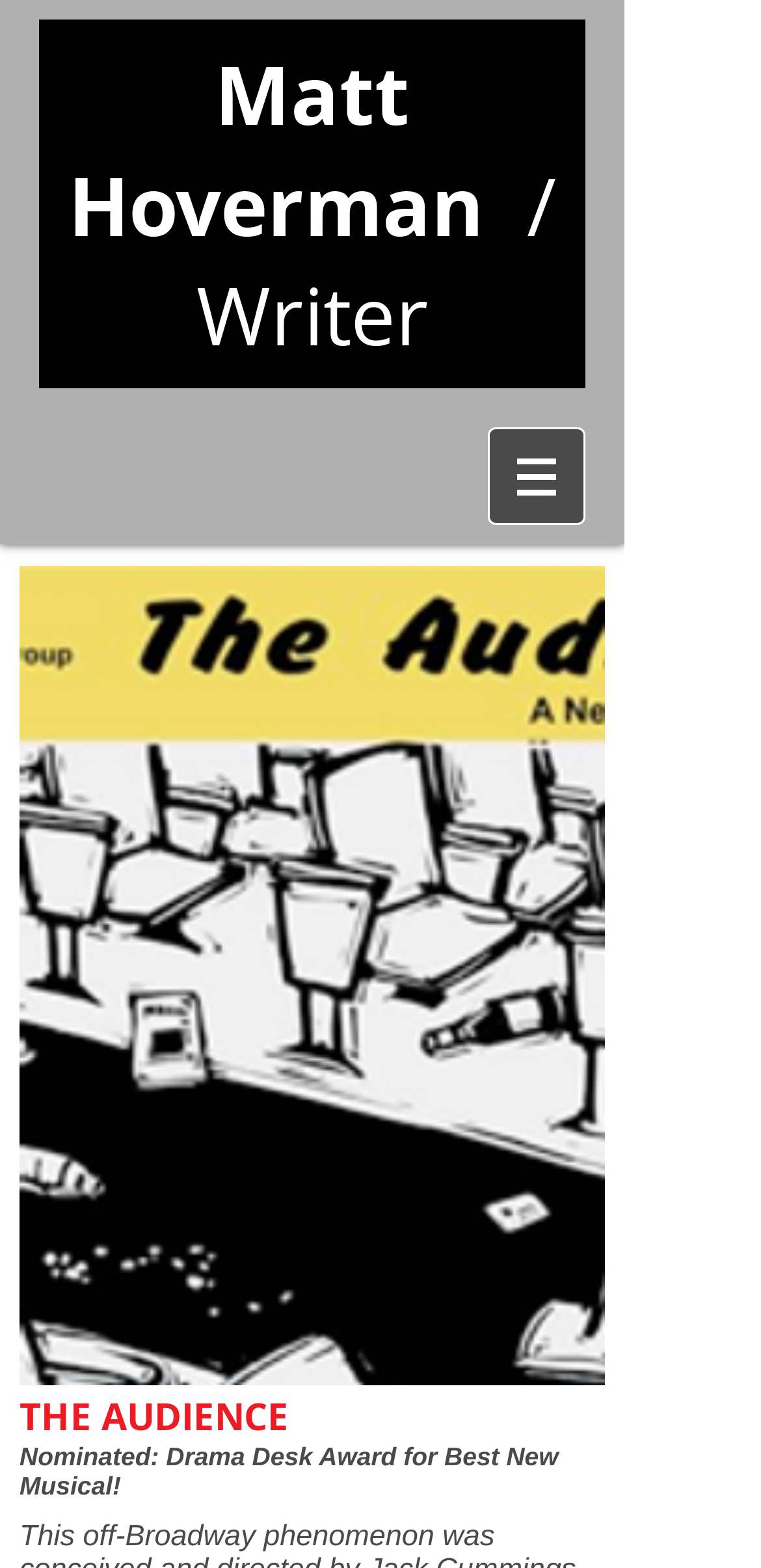Provide a brief response using a word or short phrase to this question:
What is the award nomination for?

Drama Desk Award for Best New Musical